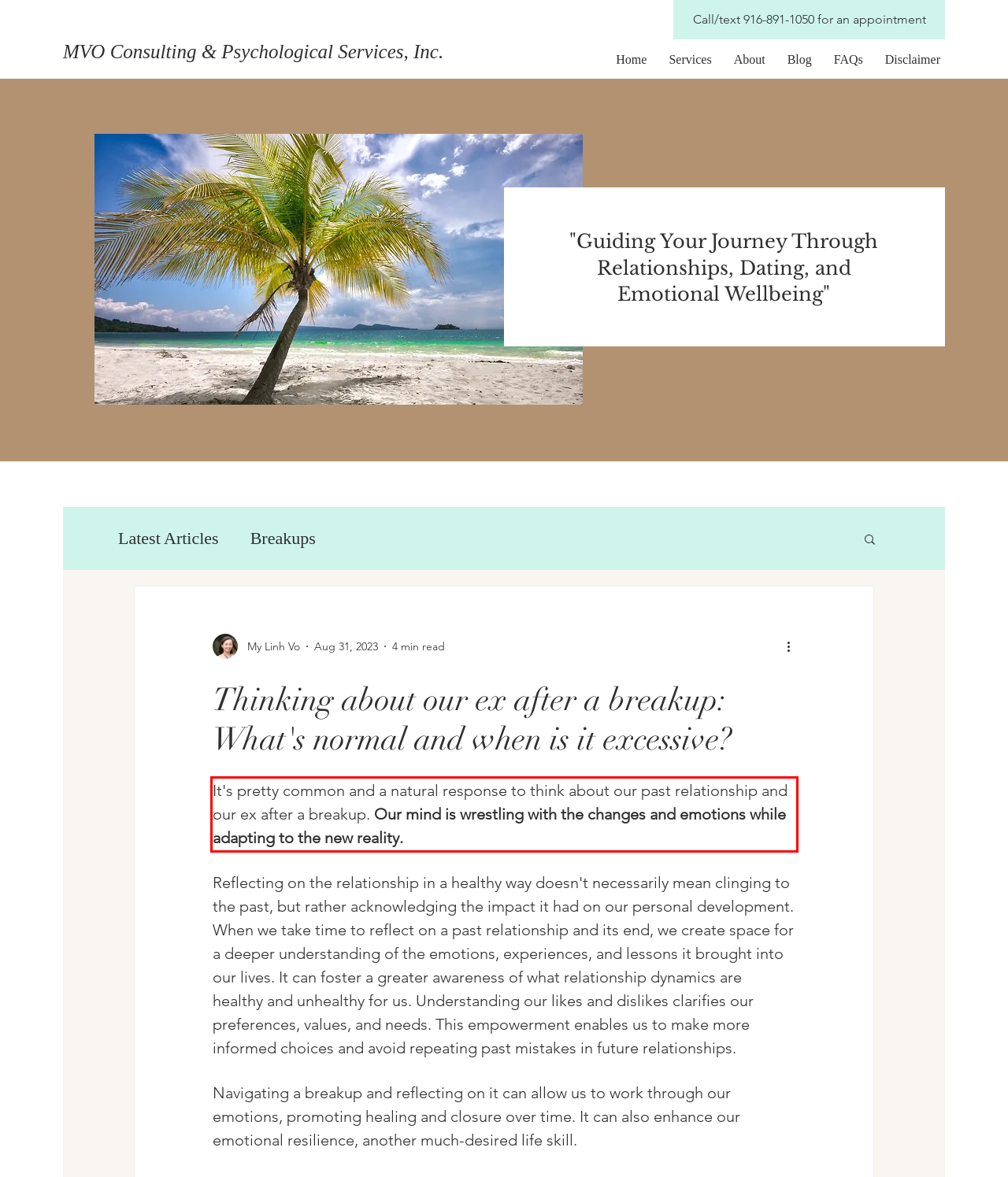Perform OCR on the text inside the red-bordered box in the provided screenshot and output the content.

It's pretty common and a natural response to think about our past relationship and our ex after a breakup. Our mind is wrestling with the changes and emotions while adapting to the new reality.